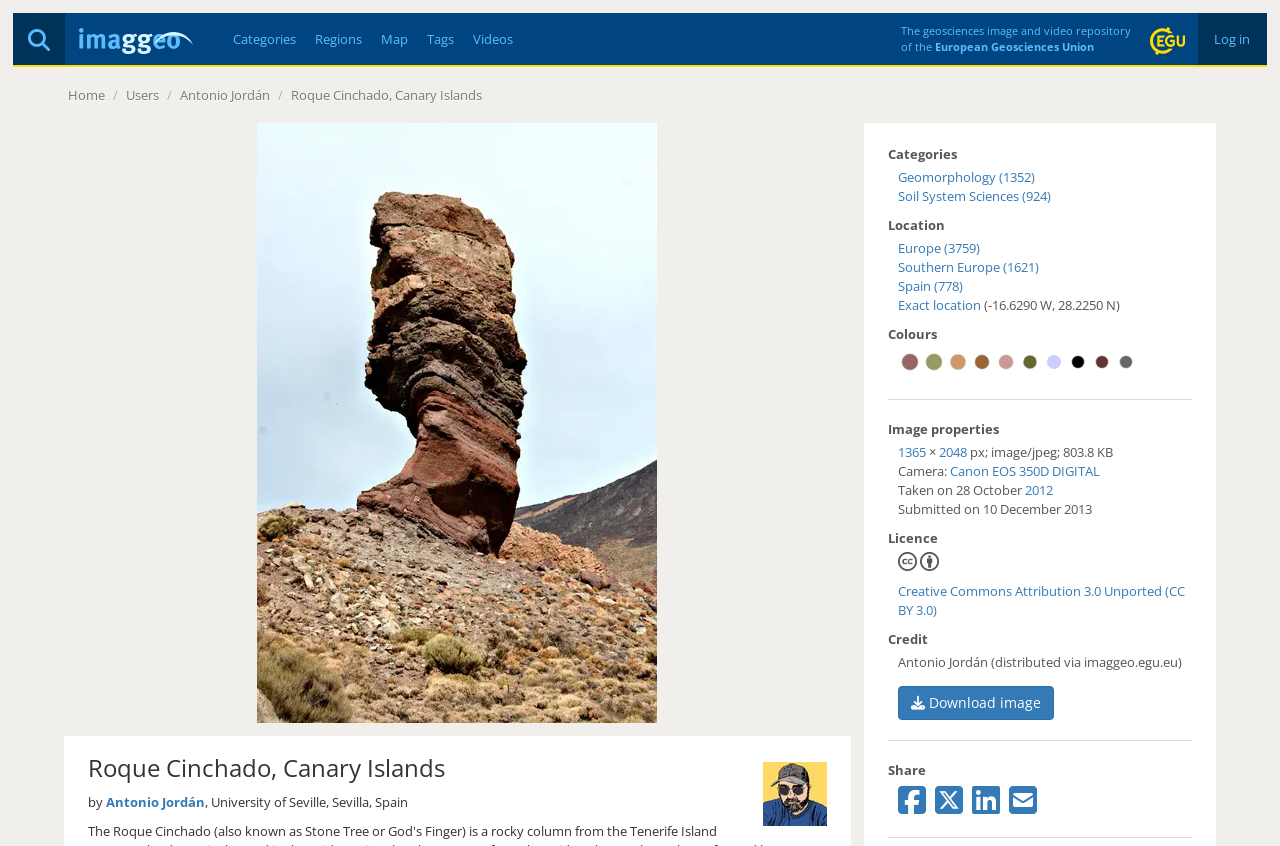Given the element description "title="Share on X"", identify the bounding box of the corresponding UI element.

[0.73, 0.943, 0.752, 0.964]